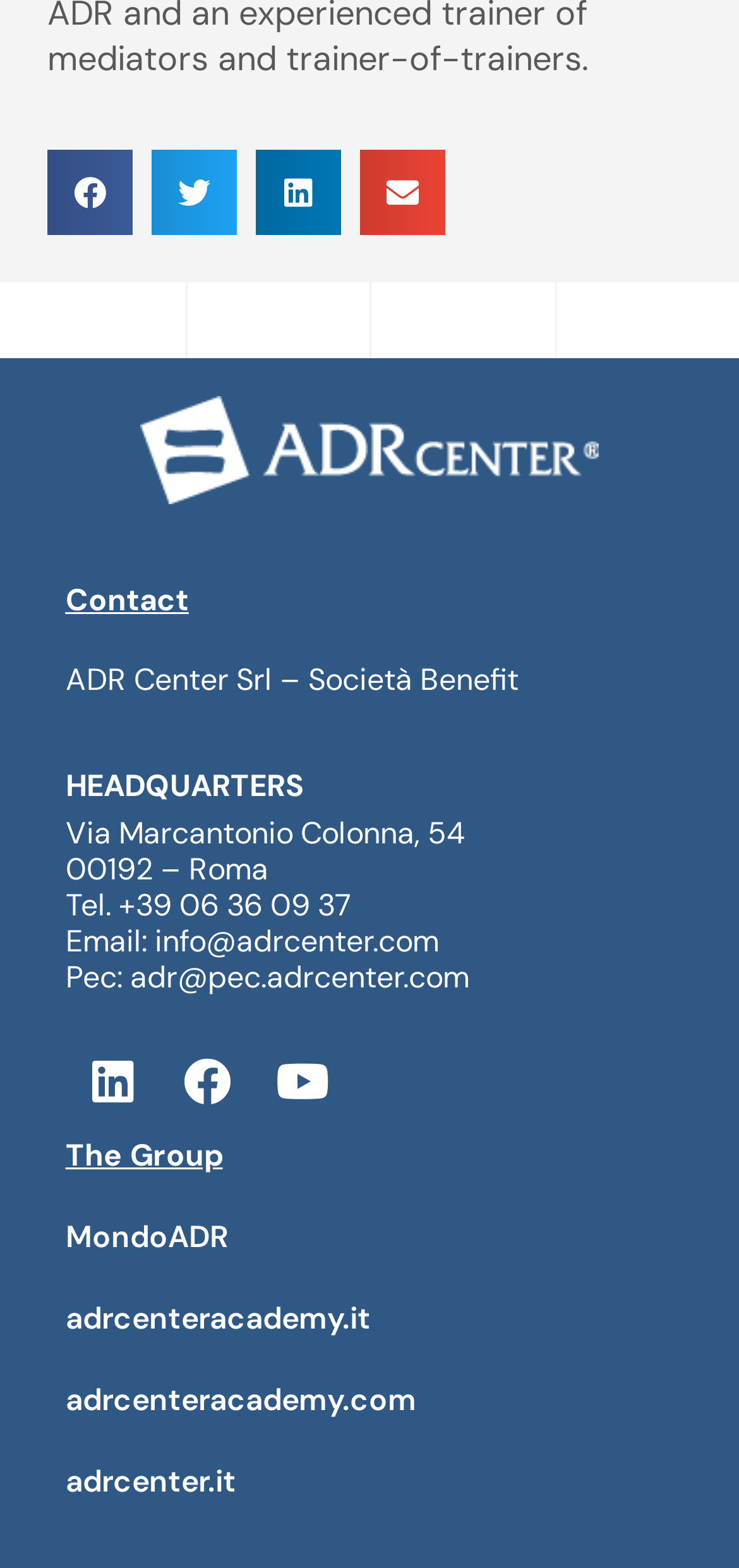What is the email address of the company?
Please respond to the question with a detailed and informative answer.

I searched for the email address by looking for the 'Email' label, and found the corresponding email address 'info@adrcenter.com' next to it.